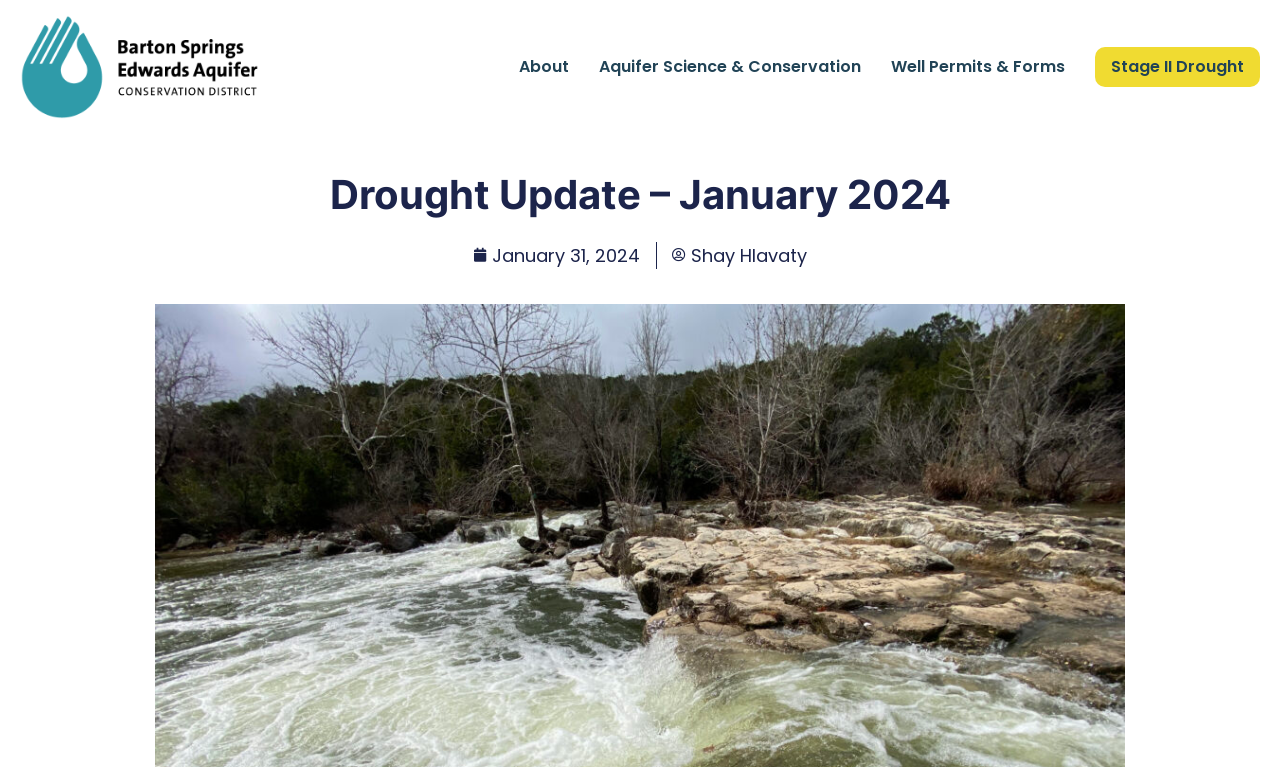Identify the bounding box coordinates for the UI element mentioned here: "About". Provide the coordinates as four float values between 0 and 1, i.e., [left, top, right, bottom].

[0.405, 0.061, 0.445, 0.114]